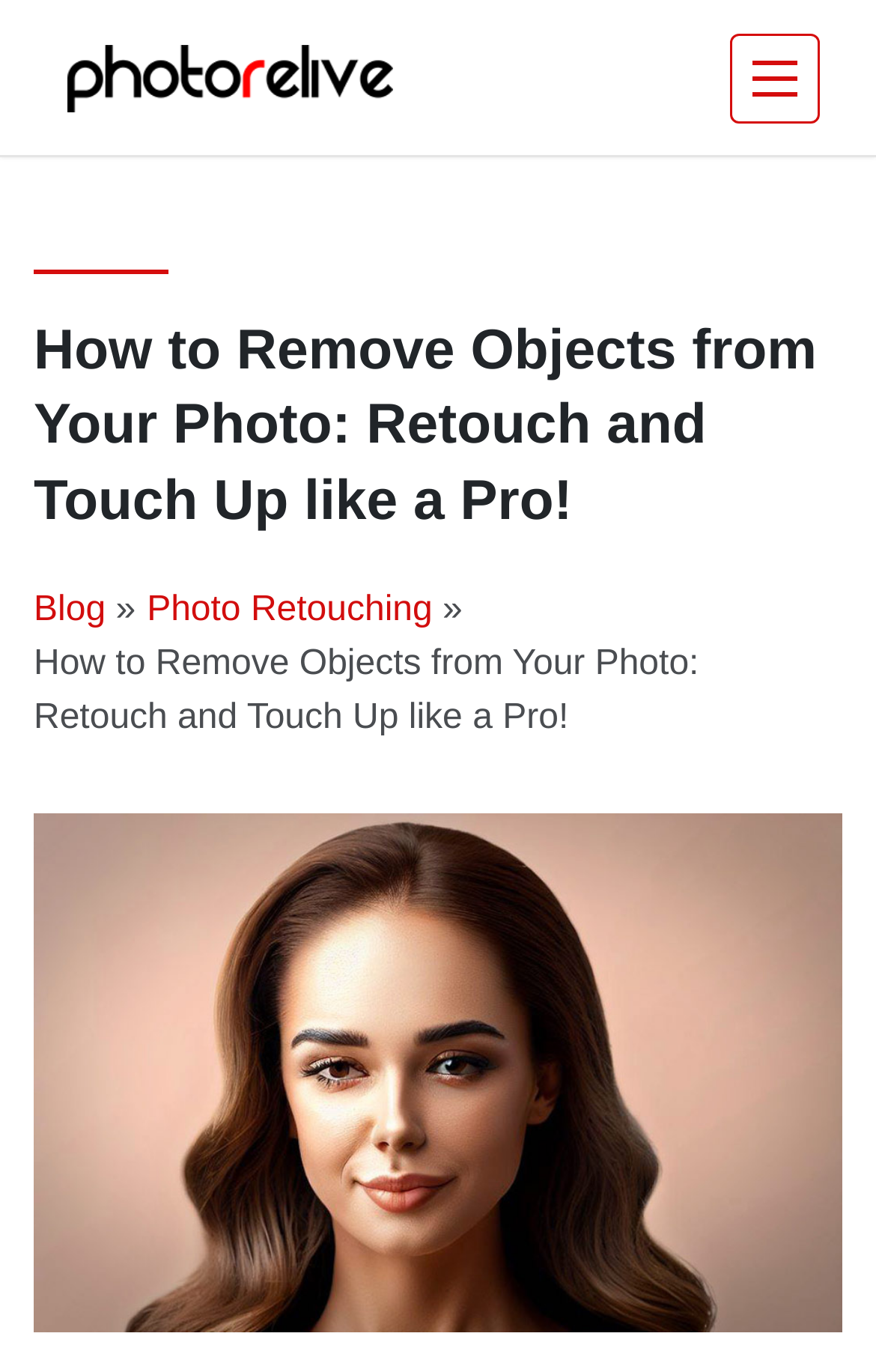Summarize the webpage comprehensively, mentioning all visible components.

The webpage is about photo retouching and object removal techniques. At the top left, there is a link to "Photorelive | Photo Retouching Service | Old Photo Restoration Service" accompanied by an image with the same name. On the top right, there is a button to toggle navigation.

Below the top section, there is a prominent heading that reads "How to Remove Objects from Your Photo: Retouch and Touch Up like a Pro!" which spans almost the entire width of the page. Underneath the heading, there are three links: "Blog", "Photo Retouching", and a separator symbol "»" in between the first two links.

Further down, there is a static text block that repeats the title "How to Remove Objects from Your Photo: Retouch and Touch Up like a Pro!". Below this text block, there is a large image that showcases a photo with an unwanted object seamlessly removed using retouching techniques and tools, taking up most of the page's width.